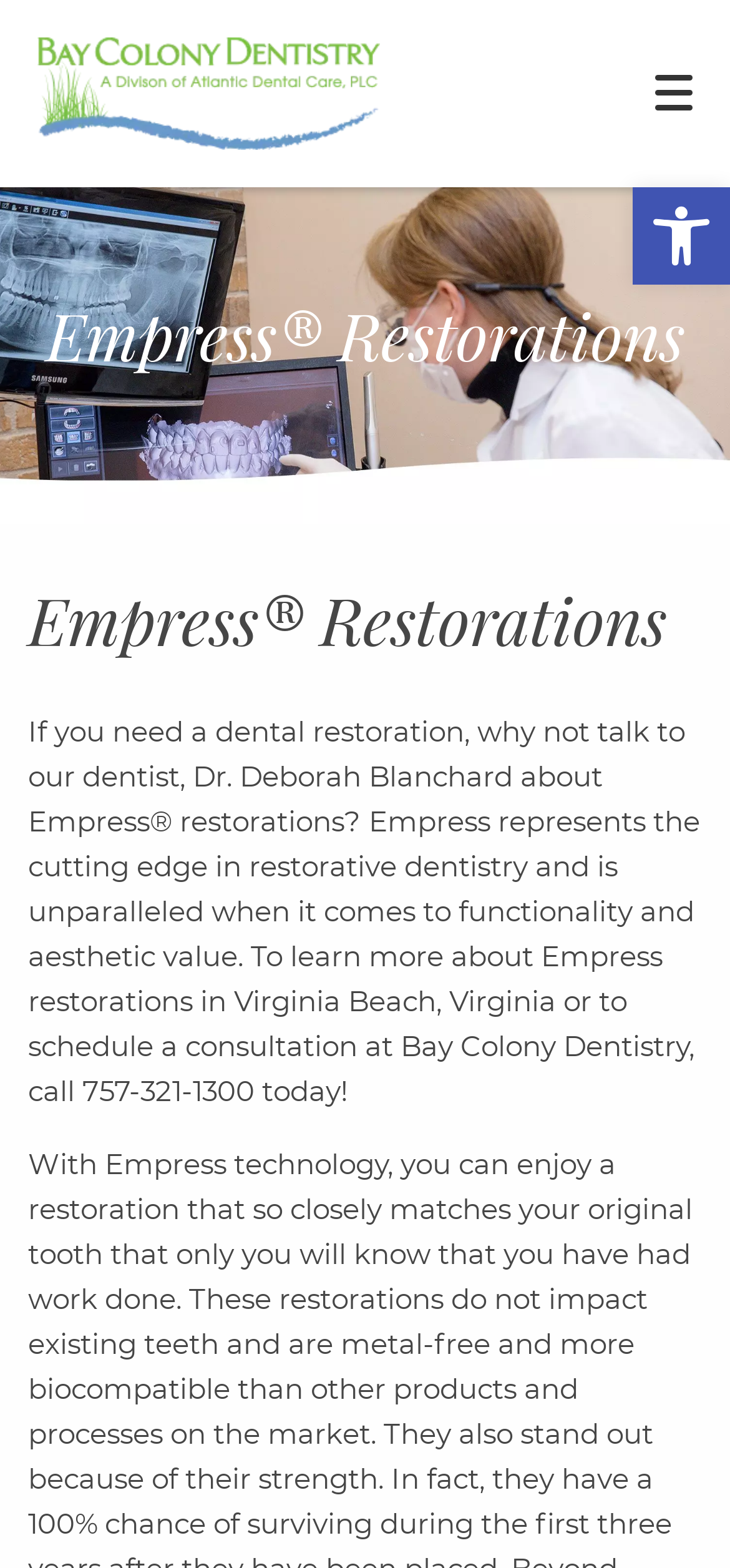Construct a thorough caption encompassing all aspects of the webpage.

The webpage is about Empress restorations, a dental restoration service offered by Bay Colony Dentistry in Virginia Beach, Virginia. At the top left corner, there is a logo of the dental office. Next to the logo, there is a toggle button to open the mobile menu. On the top right corner, there is a button to open the accessibility tools, accompanied by an image with the same name.

Below the top navigation bar, there is a main navigation menu that takes up the full width of the page. The menu has 9 links, including "Home", "Our Office", "Services", "For Patients", "Special Offers", "Love", "Office Family Gallery", and "Contact".

On the main content area, there is a heading that reads "Empress Restorations". Below the heading, there is a paragraph of text that describes the Empress restorations service, highlighting its cutting-edge technology and aesthetic value. The text also invites readers to learn more about the service or schedule a consultation by calling 757-321-1300.

On the right side of the page, there are three buttons with icons and text: "Leave a review", "Directions", and "Call Us". These buttons are likely related to the dental office's online presence and contact information.